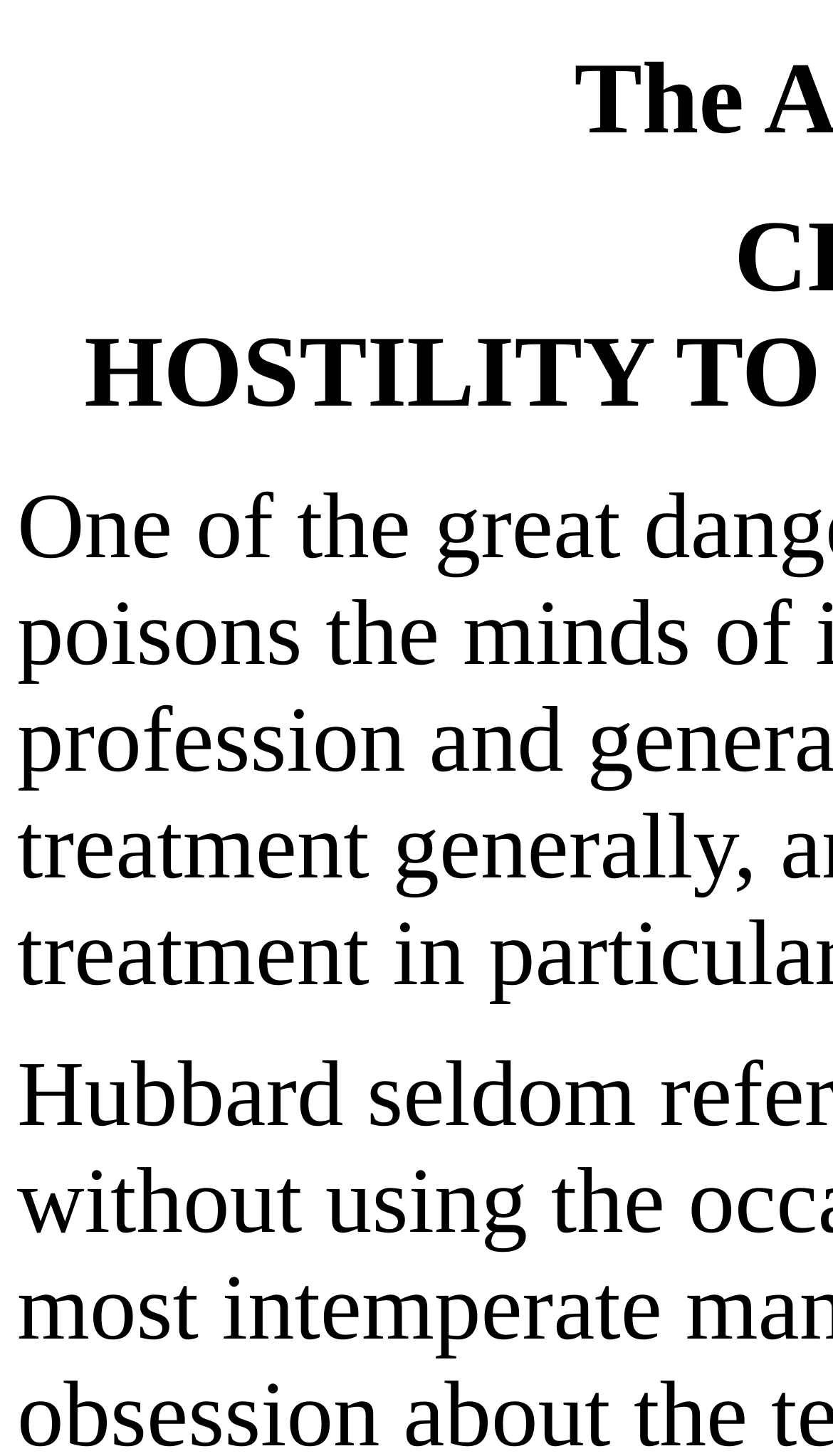Find the primary header on the webpage and provide its text.

The Anderson Report